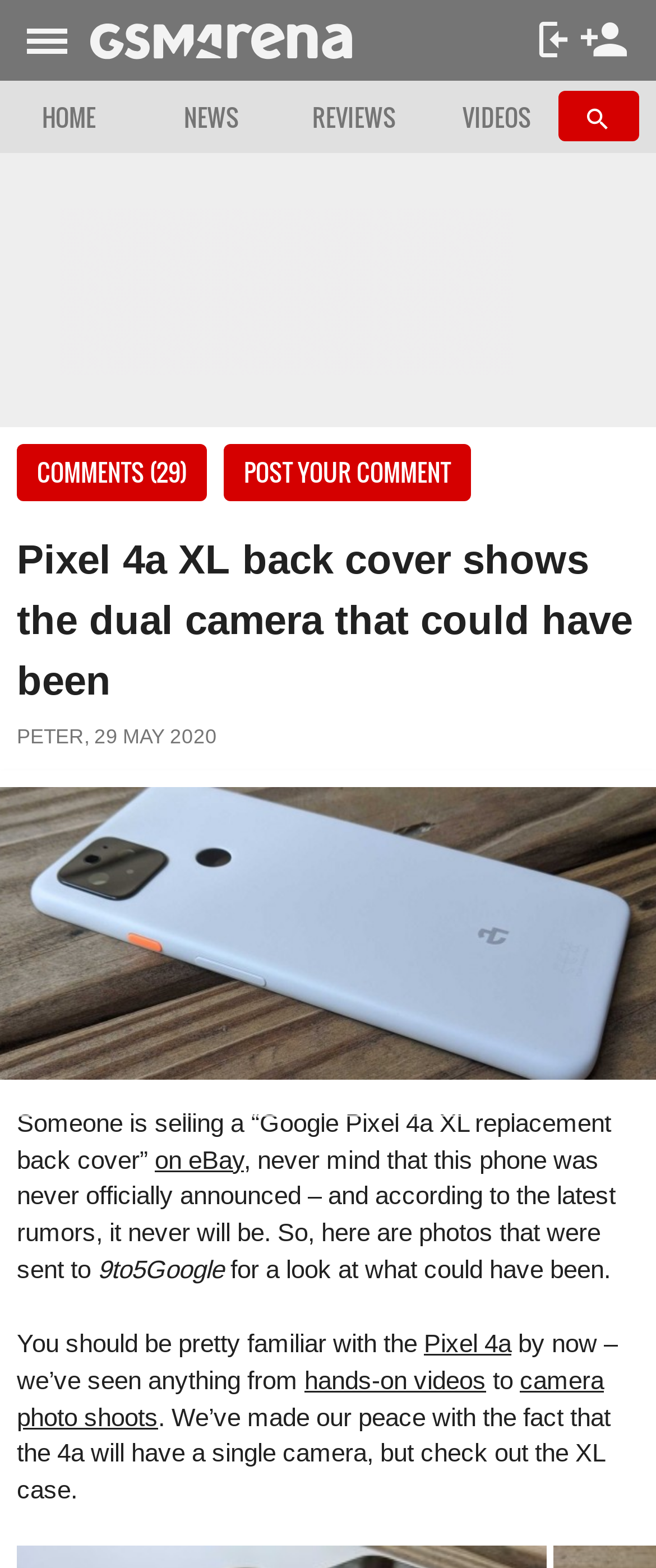Extract the bounding box coordinates for the UI element described as: "Recreational Vehicles".

None